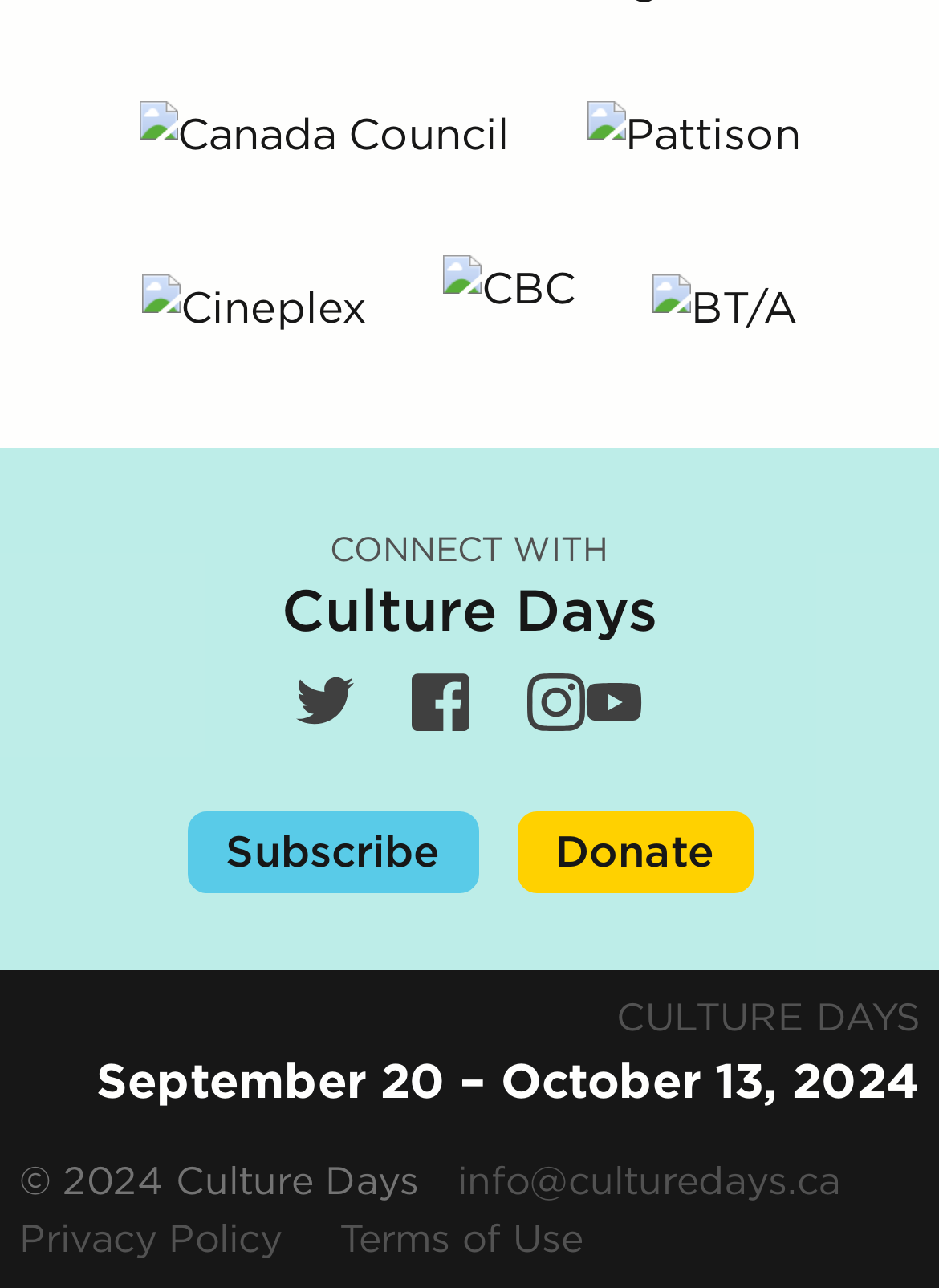Determine the bounding box coordinates of the section to be clicked to follow the instruction: "Click the Canada Council link". The coordinates should be given as four float numbers between 0 and 1, formatted as [left, top, right, bottom].

[0.147, 0.078, 0.542, 0.137]